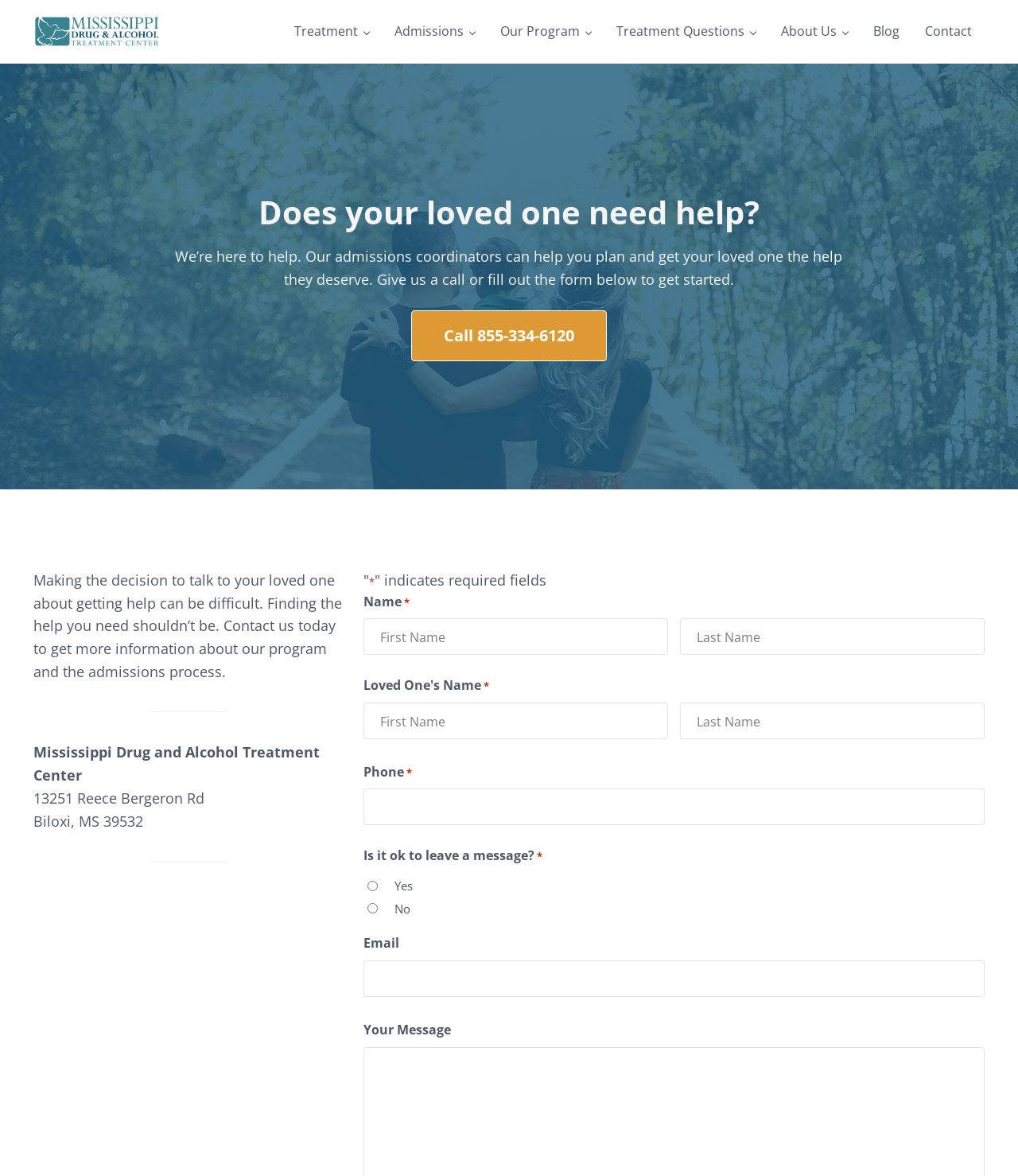Provide a thorough description of this webpage.

This webpage is about a drug and alcohol treatment center in Mississippi, specifically designed to help individuals struggling with addiction. At the top left corner, there is a logo of the treatment center, accompanied by a header that reads "Drug and Alcohol Rehab in Mississippi". 

To the right of the logo, there is a navigation menu with links to different sections of the website, including "Treatment", "Admissions", "Our Program", "Treatment Questions", "About Us", "Blog", and "Contact". 

Below the navigation menu, there is a prominent heading that asks "Does your loved one need help?" followed by a paragraph of text that encourages users to reach out to the treatment center for assistance. There is also a call-to-action link to contact the center directly.

Further down the page, there is a section that provides information about the treatment center, including its address and a brief description of its program. This section is separated from the rest of the page by horizontal lines.

The main content of the page is a contact form that allows users to reach out to the treatment center for more information. The form includes fields for name, loved one's name, phone number, and email, as well as a checkbox to indicate whether it is okay to leave a message. There is also a text box for users to leave a message.